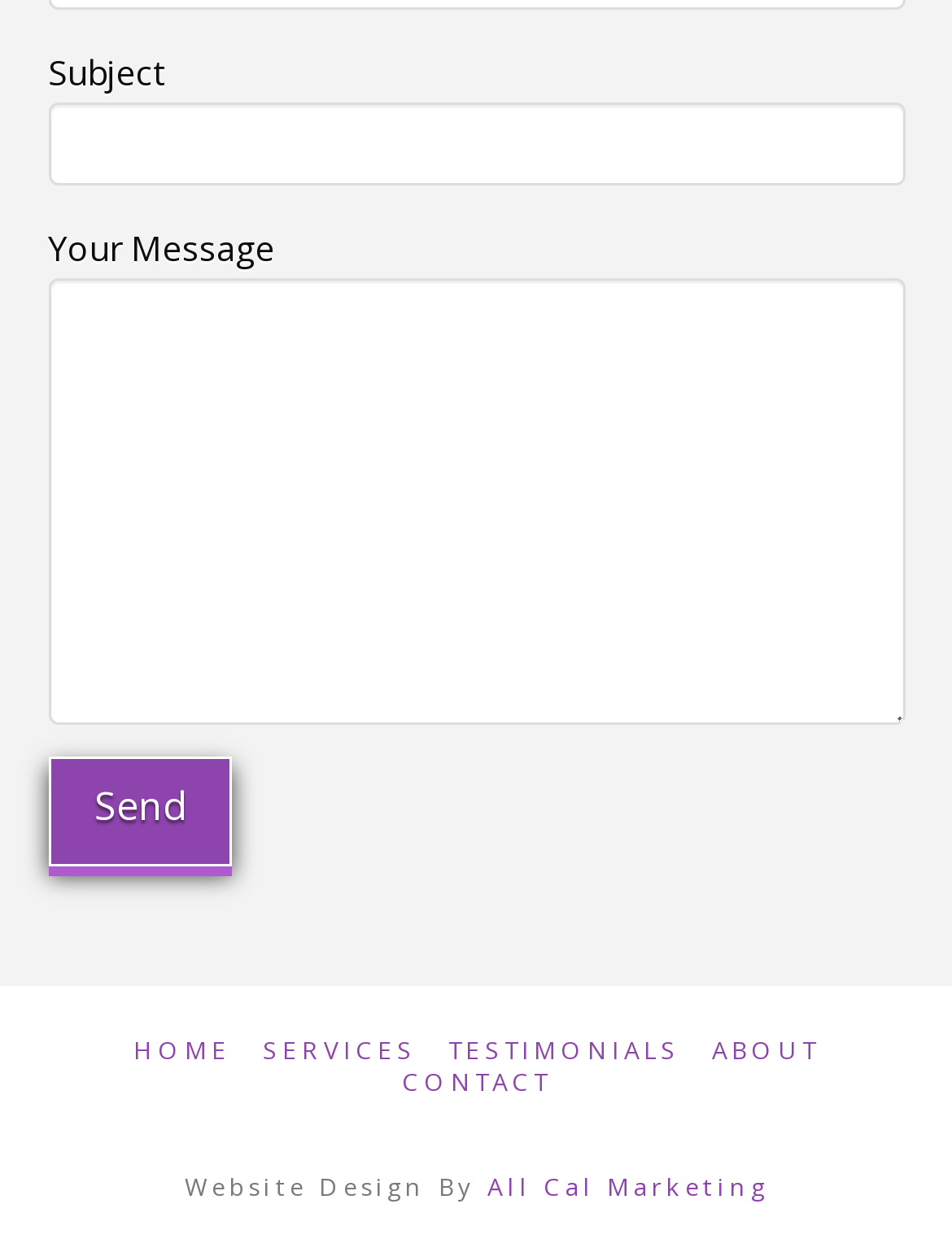How many links are in the footer?
Refer to the image and provide a concise answer in one word or phrase.

6